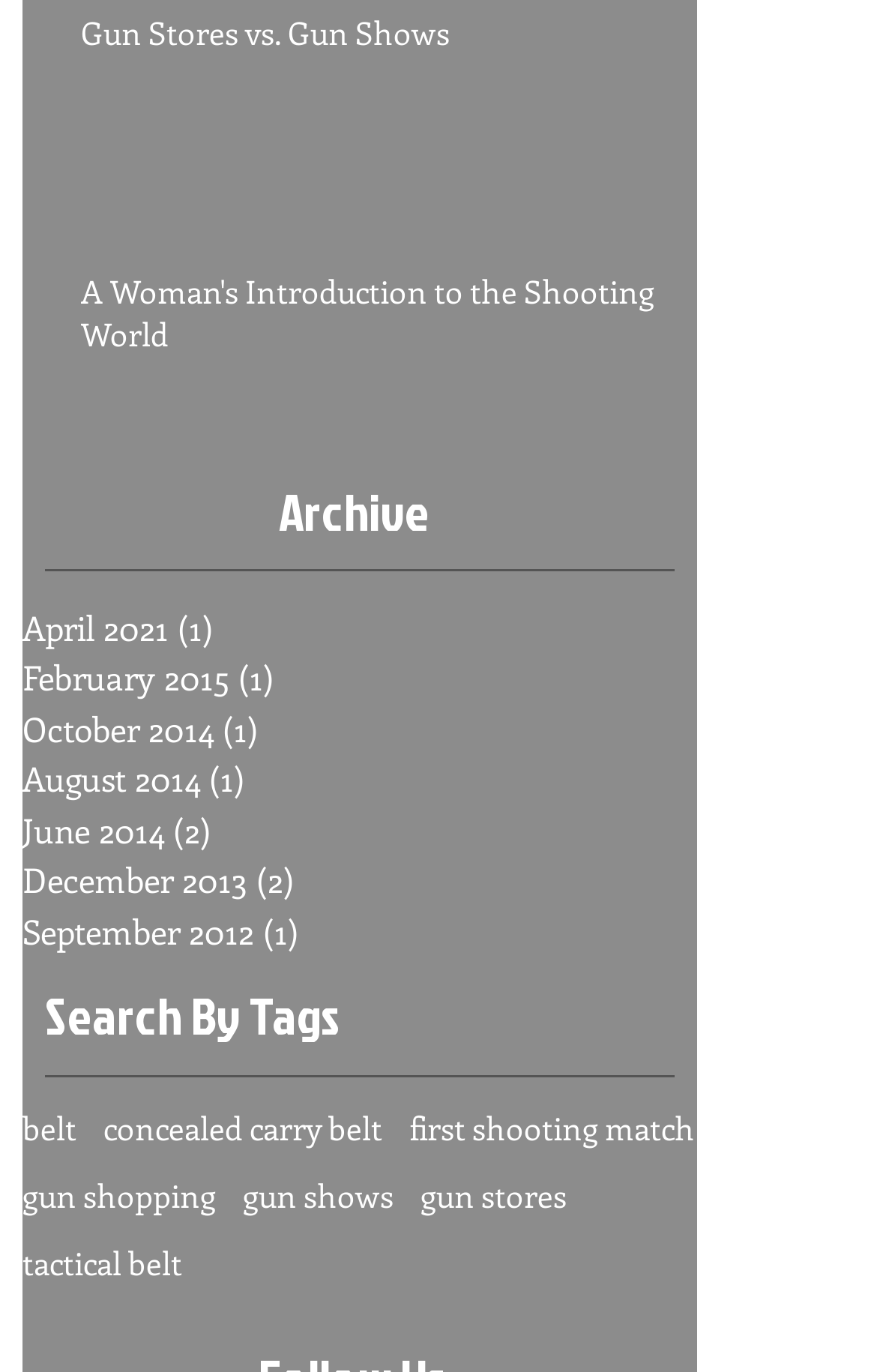Give a one-word or phrase response to the following question: How many tags are listed under 'Search By Tags'?

8